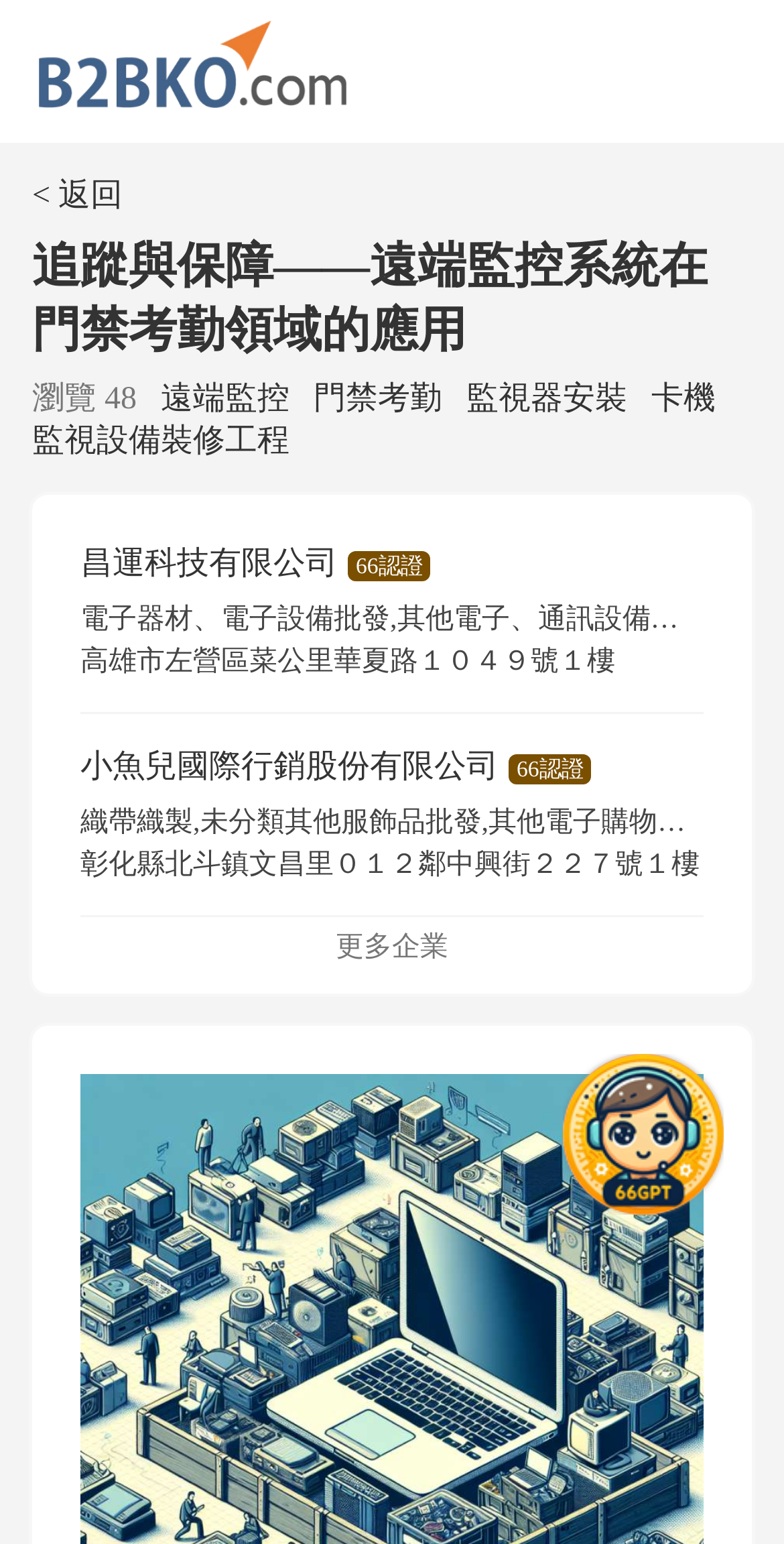How many links are there in the second row?
Answer with a single word or short phrase according to what you see in the image.

5